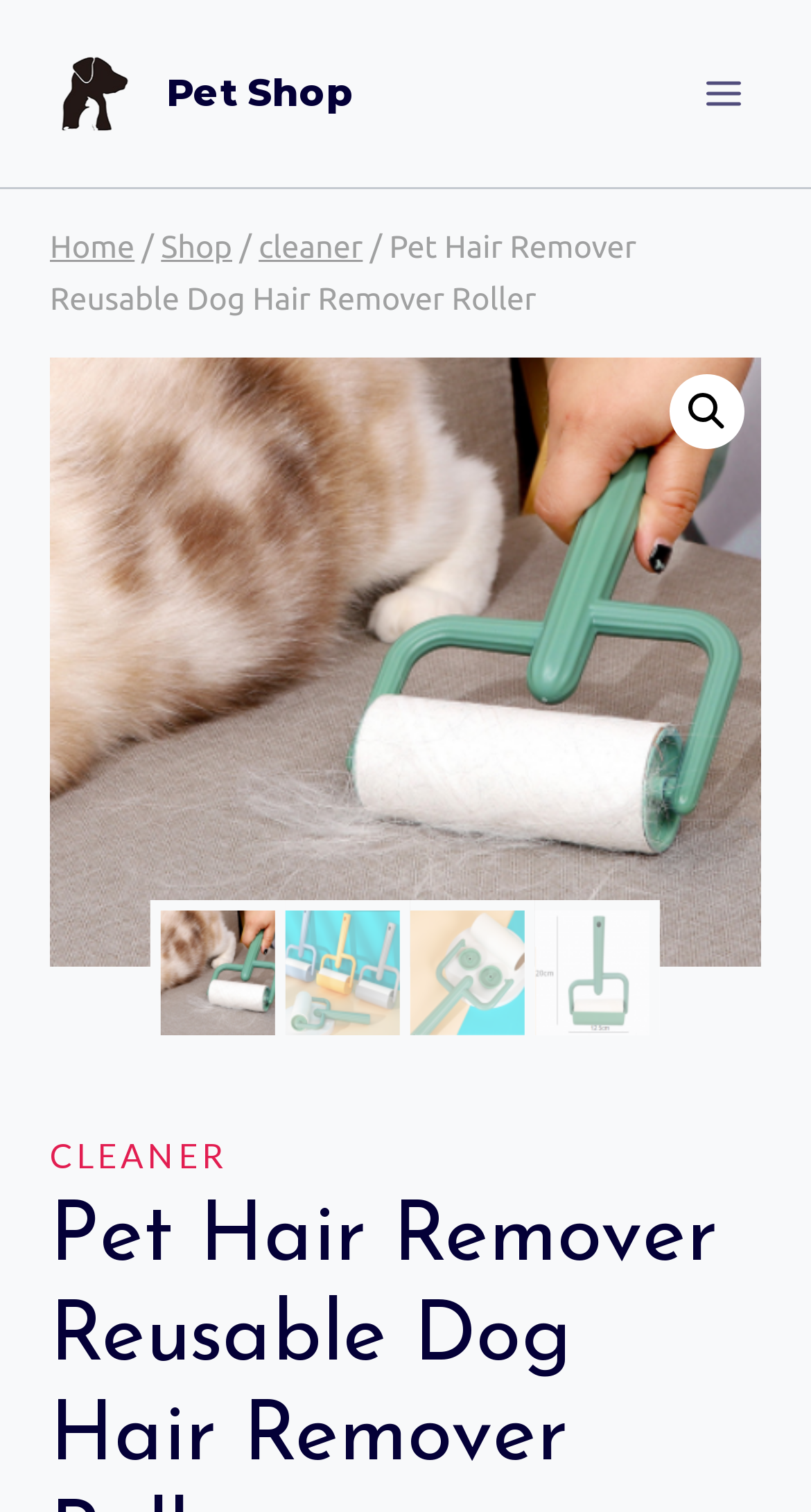What is the purpose of the 🔍 link?
Provide an in-depth and detailed answer to the question.

The 🔍 link is likely a search button, allowing users to search for products or information on the pet shop website.